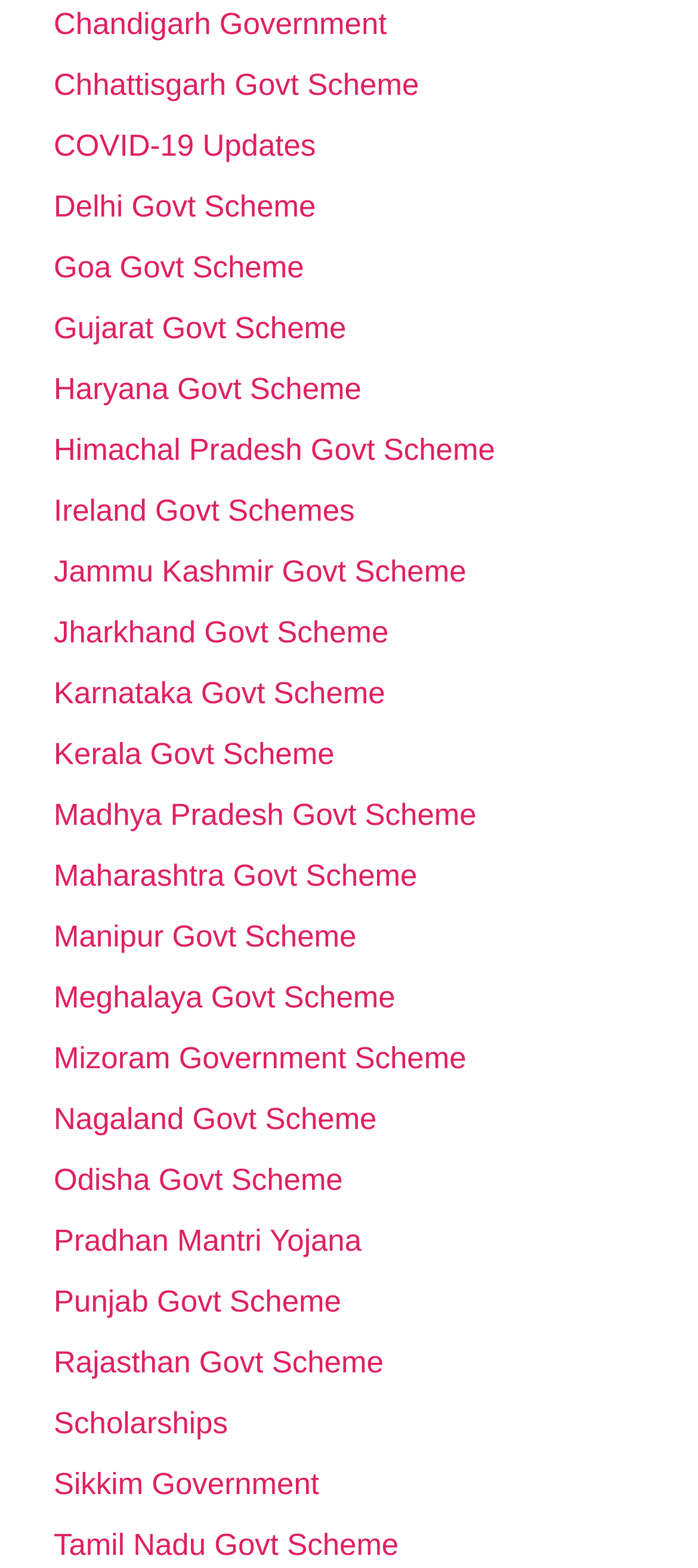How many government schemes are listed on the webpage?
Please respond to the question thoroughly and include all relevant details.

I counted the number of links on the webpage that contain 'Govt Scheme' in their text, and found 29 such links, which represent different government schemes.